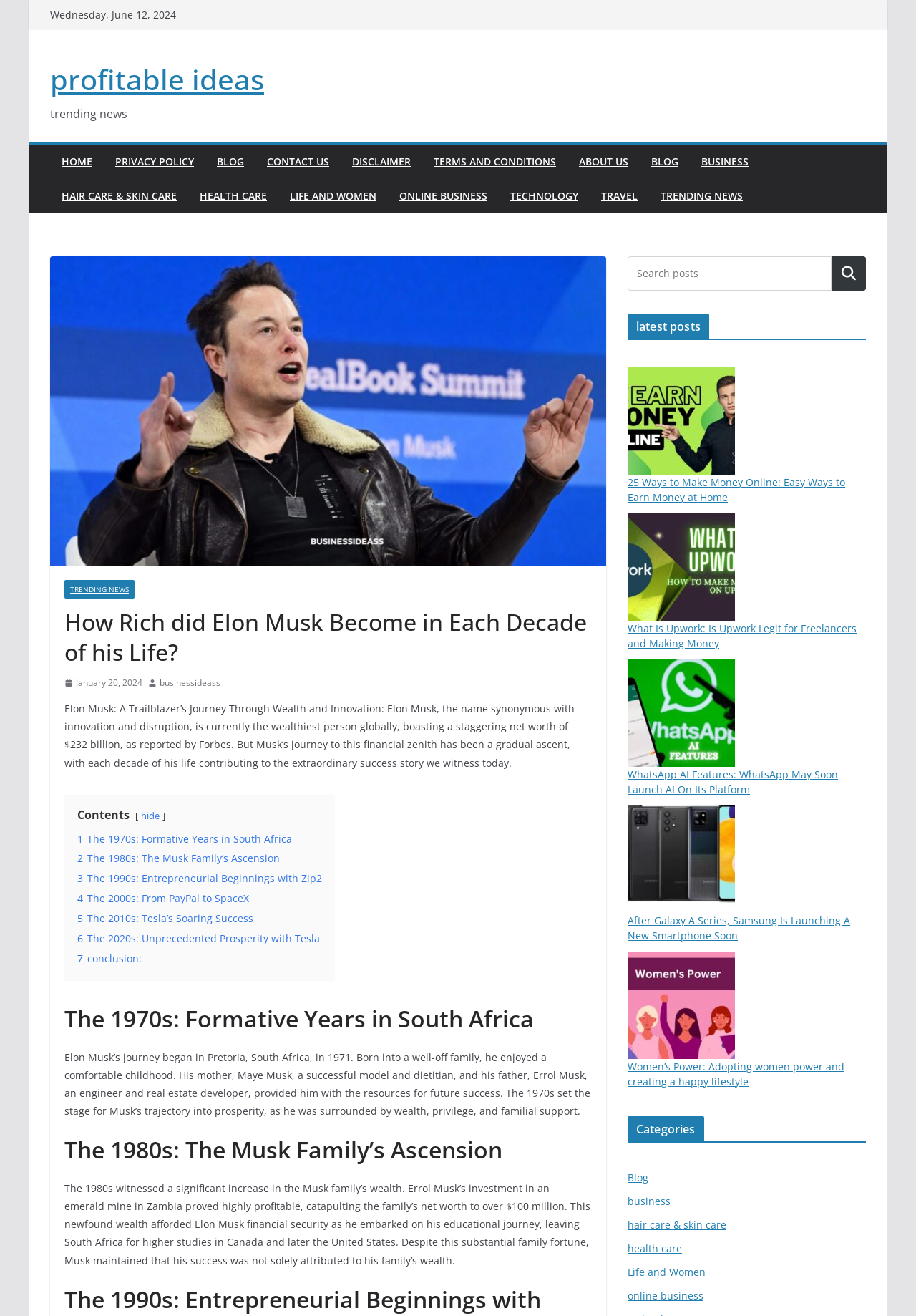Locate the bounding box coordinates of the segment that needs to be clicked to meet this instruction: "Click on the 'HOME' link".

[0.067, 0.115, 0.101, 0.131]